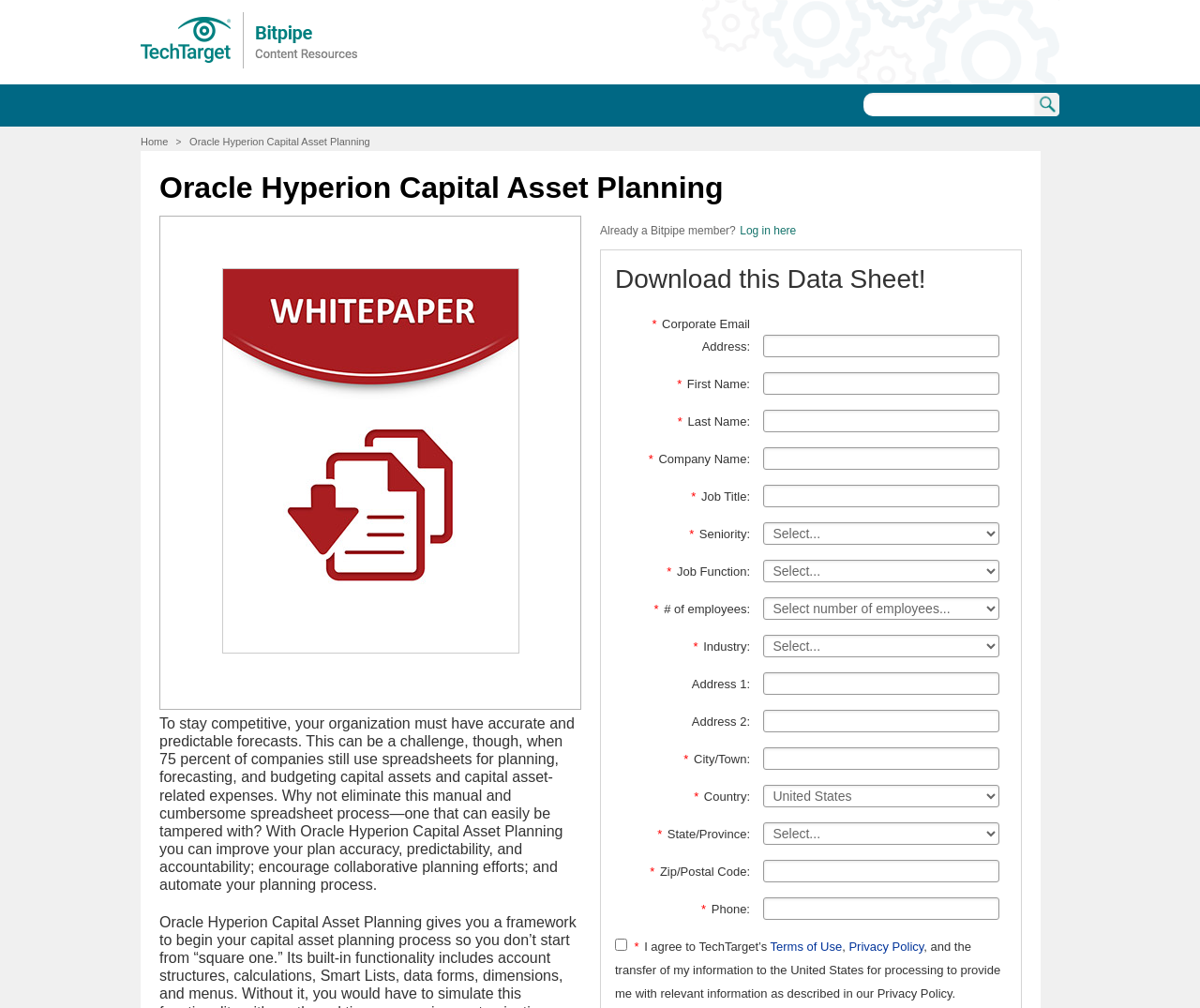Specify the bounding box coordinates of the area that needs to be clicked to achieve the following instruction: "Search this site".

[0.72, 0.092, 0.862, 0.115]